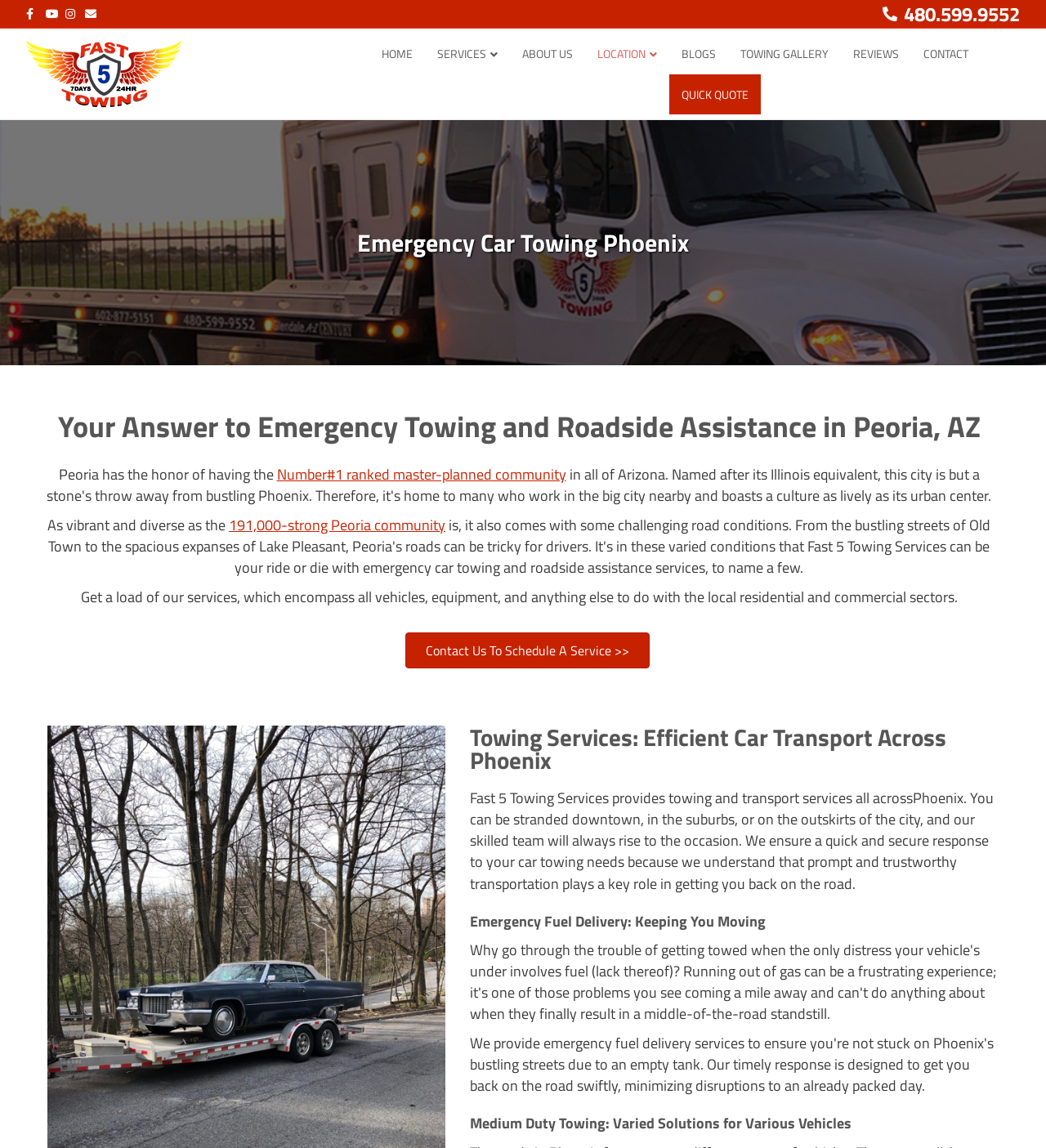Write a detailed summary of the webpage, including text, images, and layout.

The webpage is about Fast 5 Towing, a towing service company in Phoenix. At the top left corner, there are four social media links: Facebook, Youtube, Instagram, and Email. Next to them is a logo of Fast 5 Towing, which is an image with a link to the company's homepage. 

Below the logo, there is a navigation menu with nine links: HOME, SERVICES, ABOUT US, LOCATION, BLOGS, TOWING GALLERY, REVIEWS, CONTACT, and QUICK QUOTE. The QUICK QUOTE link is positioned below the LOCATION and BLOGS links.

The main content of the webpage is divided into several sections. The first section has a heading "Emergency Car Towing Phoenix" and a subheading "Your Answer to Emergency Towing and Roadside Assistance in Peoria, AZ". Below the subheading, there are two paragraphs of text describing Peoria, AZ, and the services provided by Fast 5 Towing.

The next section has a heading "Towing Services: Efficient Car Transport Across Phoenix" and a paragraph of text describing the towing services provided by Fast 5 Towing. Below this section, there is a button "Contact Us To Schedule A Service >>".

The webpage also has two more sections, each with a heading: "Emergency Fuel Delivery: Keeping You Moving" and "Medium Duty Towing: Varied Solutions for Various Vehicles". However, the content of these sections is not provided in the accessibility tree.